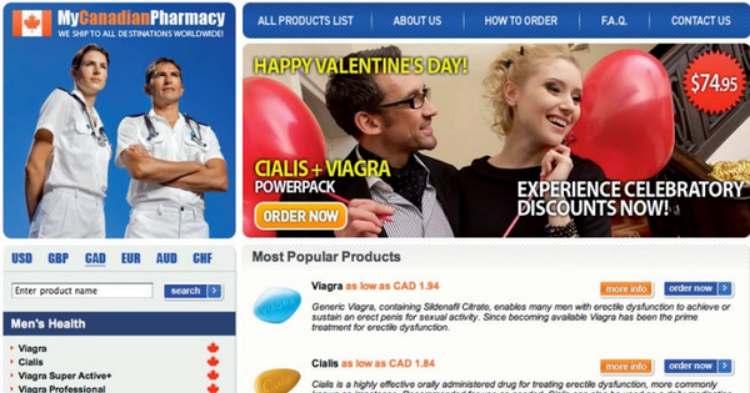Create a detailed narrative that captures the essence of the image.

In this vibrant promotional image for My Canadian Pharmacy, a cheerful couple celebrates Valentine's Day. The woman, dressed in stylish attire, holds red heart-shaped balloons, while the man, wearing glasses and a black jacket, leans in with enthusiasm. The backdrop showcases a colorful banner reading "HAPPY VALENTINE'S DAY!" with a special offer for a Cialis and Viagra power pack priced at $74.95, highlighting enticing celebratory discounts. This lively scene embodies romance and health, suggesting a fun yet serious approach to men's health products prominently featured on the pharmacy's website.